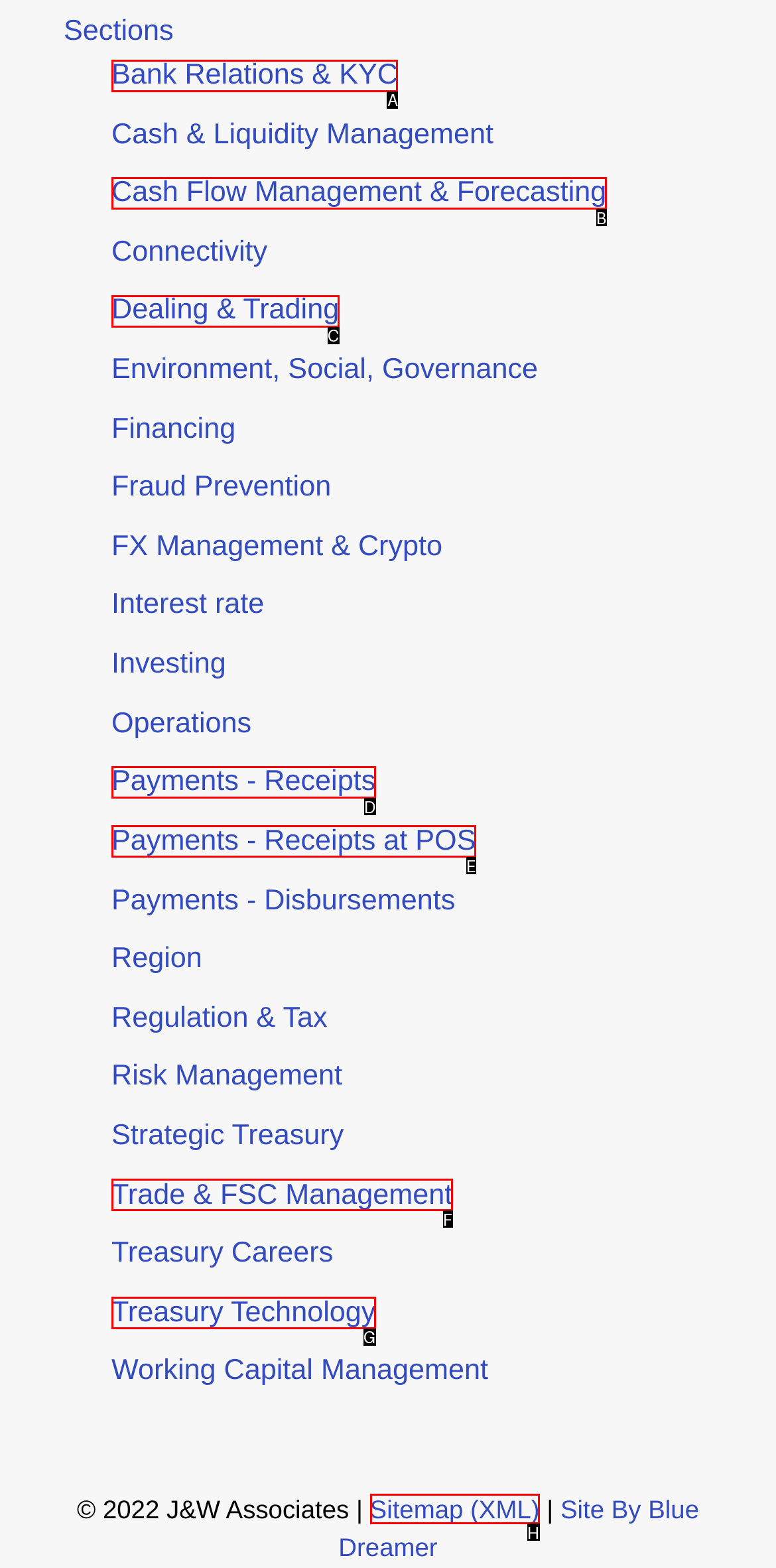Please indicate which HTML element should be clicked to fulfill the following task: View Sitemap. Provide the letter of the selected option.

H